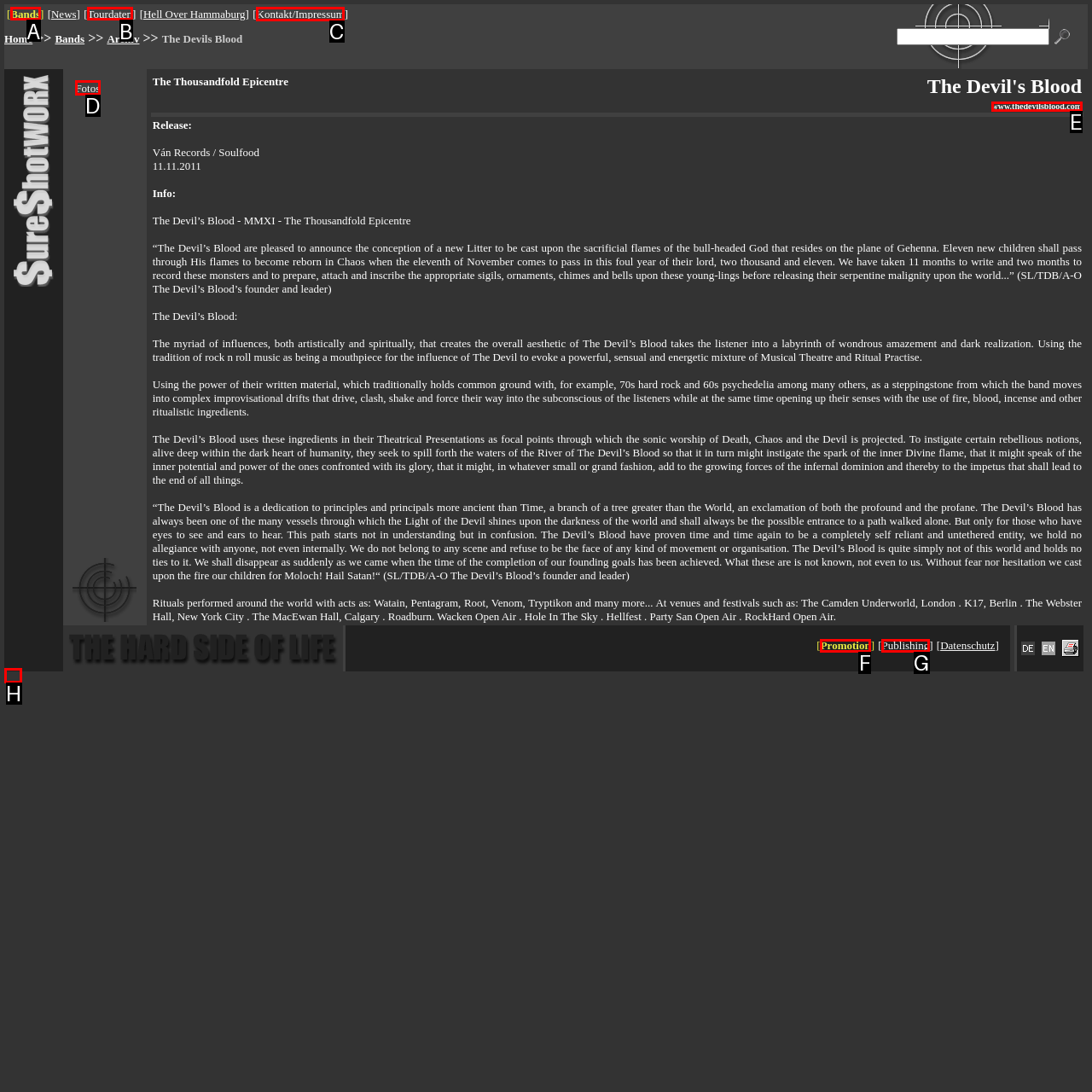Pick the right letter to click to achieve the task: Click the 'Kontakt/Impressum' link
Answer with the letter of the correct option directly.

C